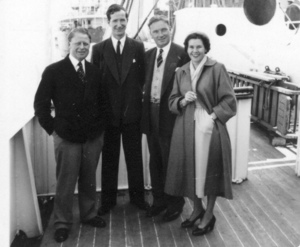Explain the image in detail, mentioning the main subjects and background elements.

The image captures a significant moment in the life of Francis George Mitchell (Frank), who is depicted alongside three other individuals aboard a ship in Montevideo, 1958. This monochrome photograph showcases the four figures standing casually on the deck, with an atmosphere of camaraderie and confidence. Frank Mitchell, known for his contributions as a businessman, appears dressed in formal attire, reflecting the style of that era. 

The figures are positioned closely together, which hints at a shared experience or collaboration during their time in the region. The ship's deck and elements of the vessel in the background provide context, suggesting a journey or event related to their professional or personal lives. Overall, the image encapsulates a moment of history that connects these individuals to the broader narrative of the Falkland Islands' development during the mid-20th century.